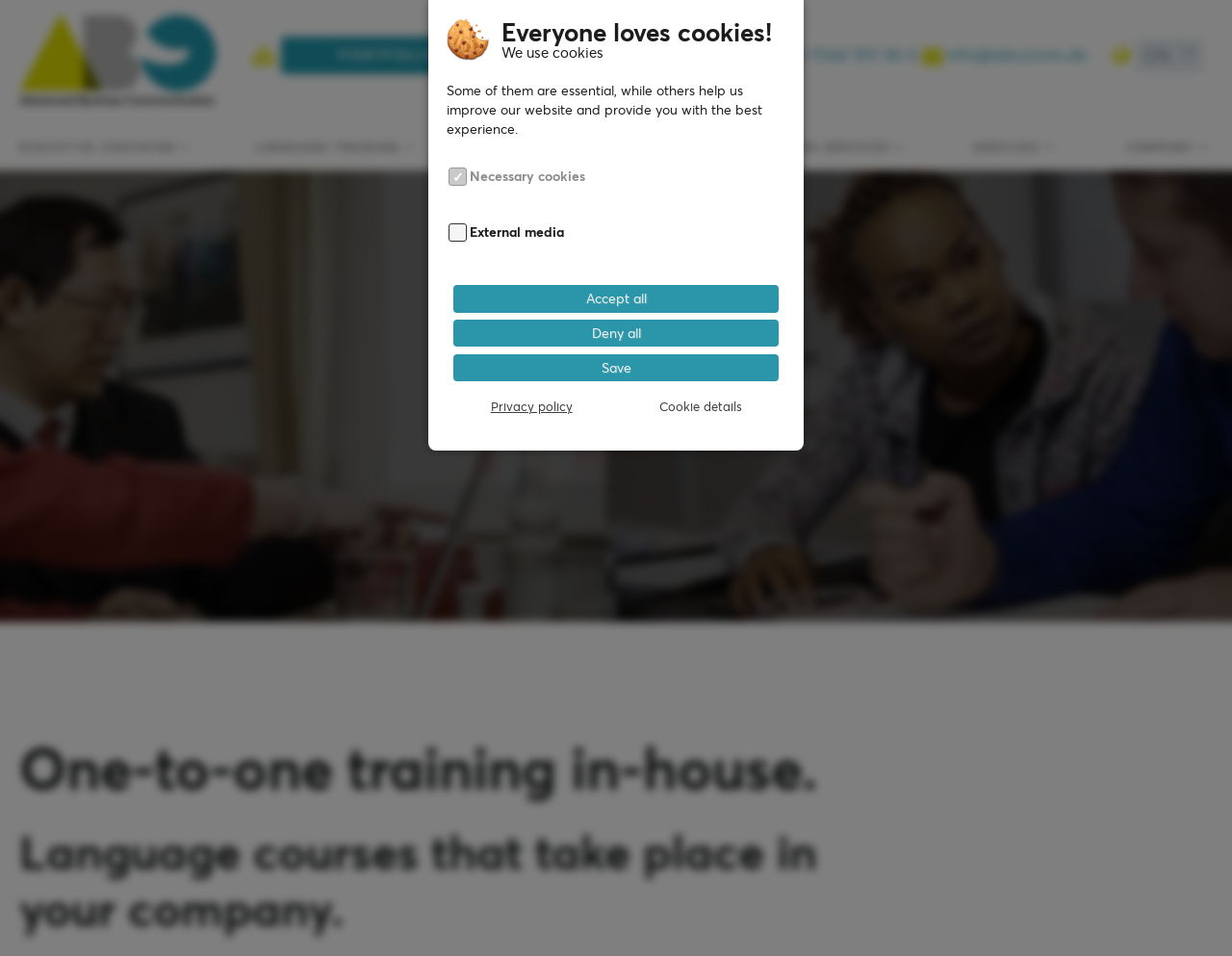Please find the bounding box coordinates of the element that you should click to achieve the following instruction: "Go to the portfolio page". The coordinates should be presented as four float numbers between 0 and 1: [left, top, right, bottom].

[0.228, 0.038, 0.404, 0.078]